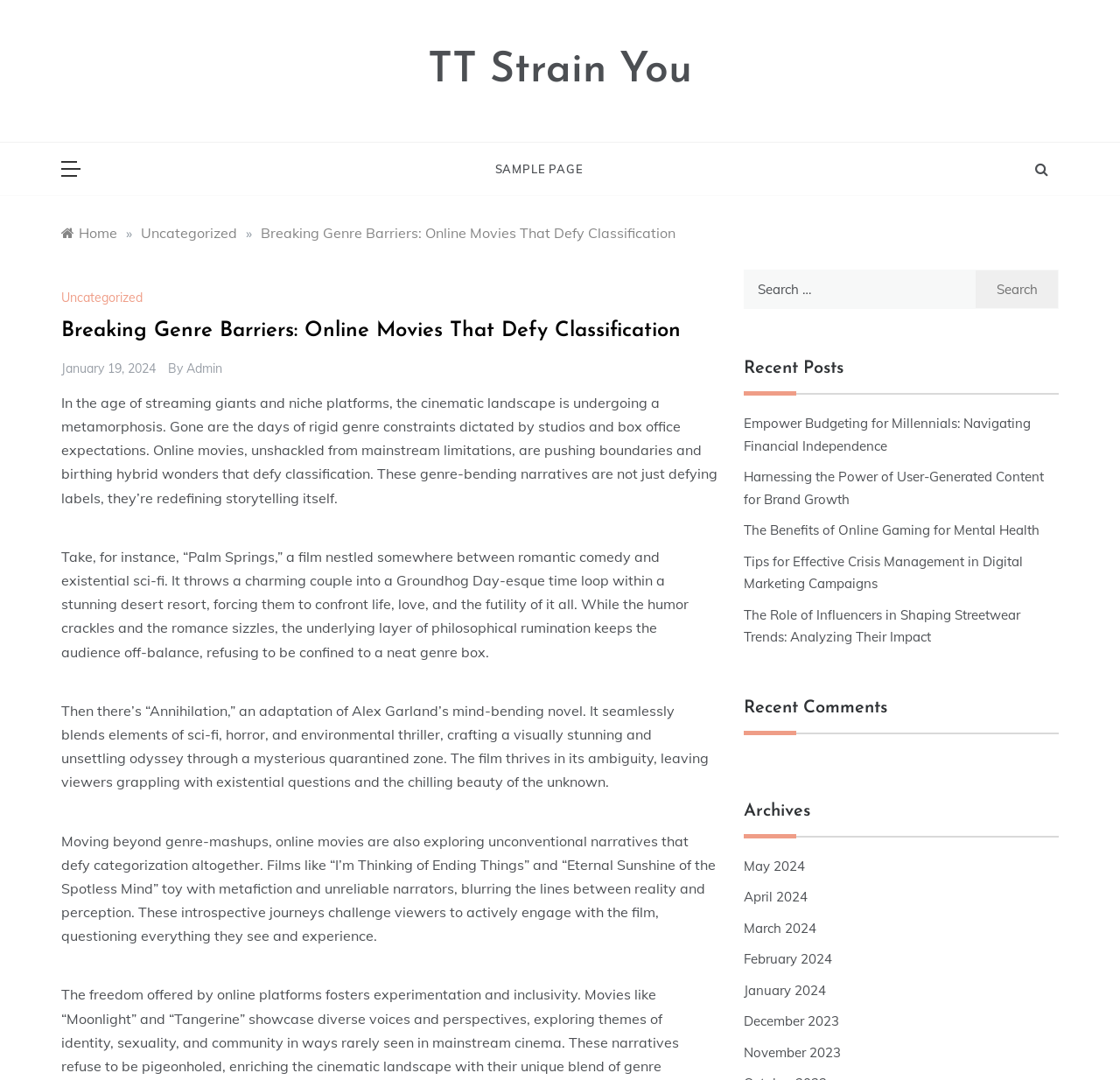Provide a short answer to the following question with just one word or phrase: What is the category of the post 'Breaking Genre Barriers: Online Movies That Defy Classification'?

Uncategorized